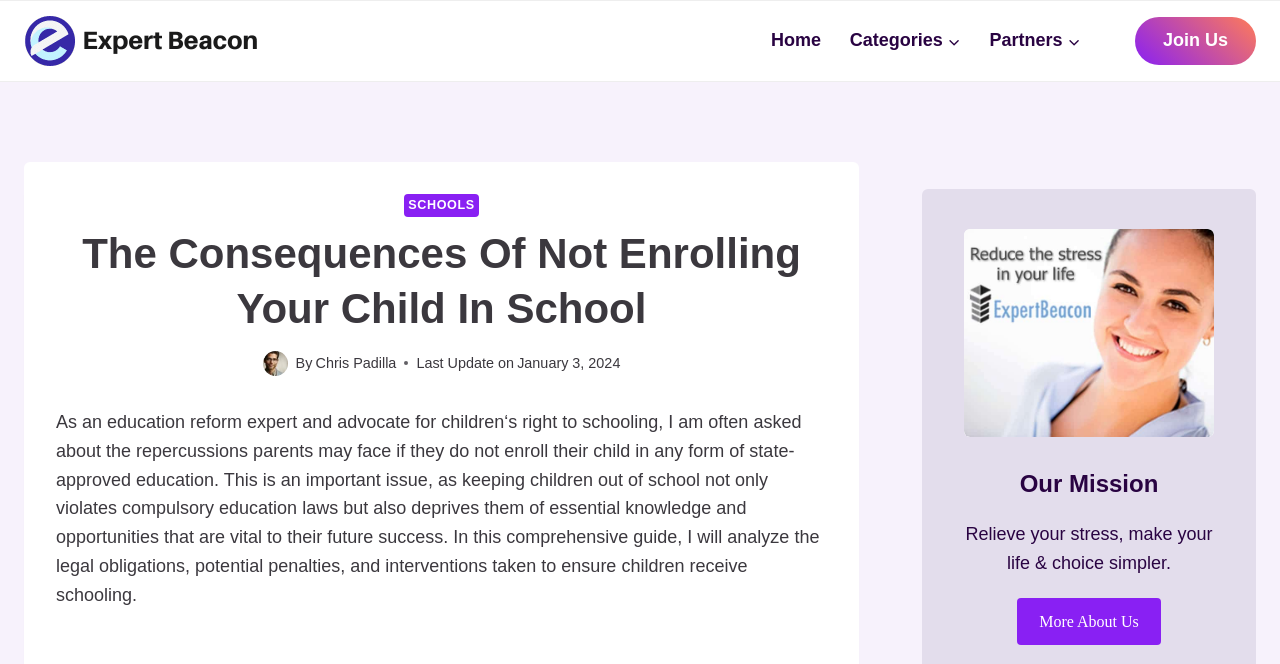What is the topic of the webpage?
Using the information presented in the image, please offer a detailed response to the question.

The topic of the webpage can be determined by reading the main heading 'The Consequences Of Not Enrolling Your Child In School' which is located at the top of the main content area of the webpage.